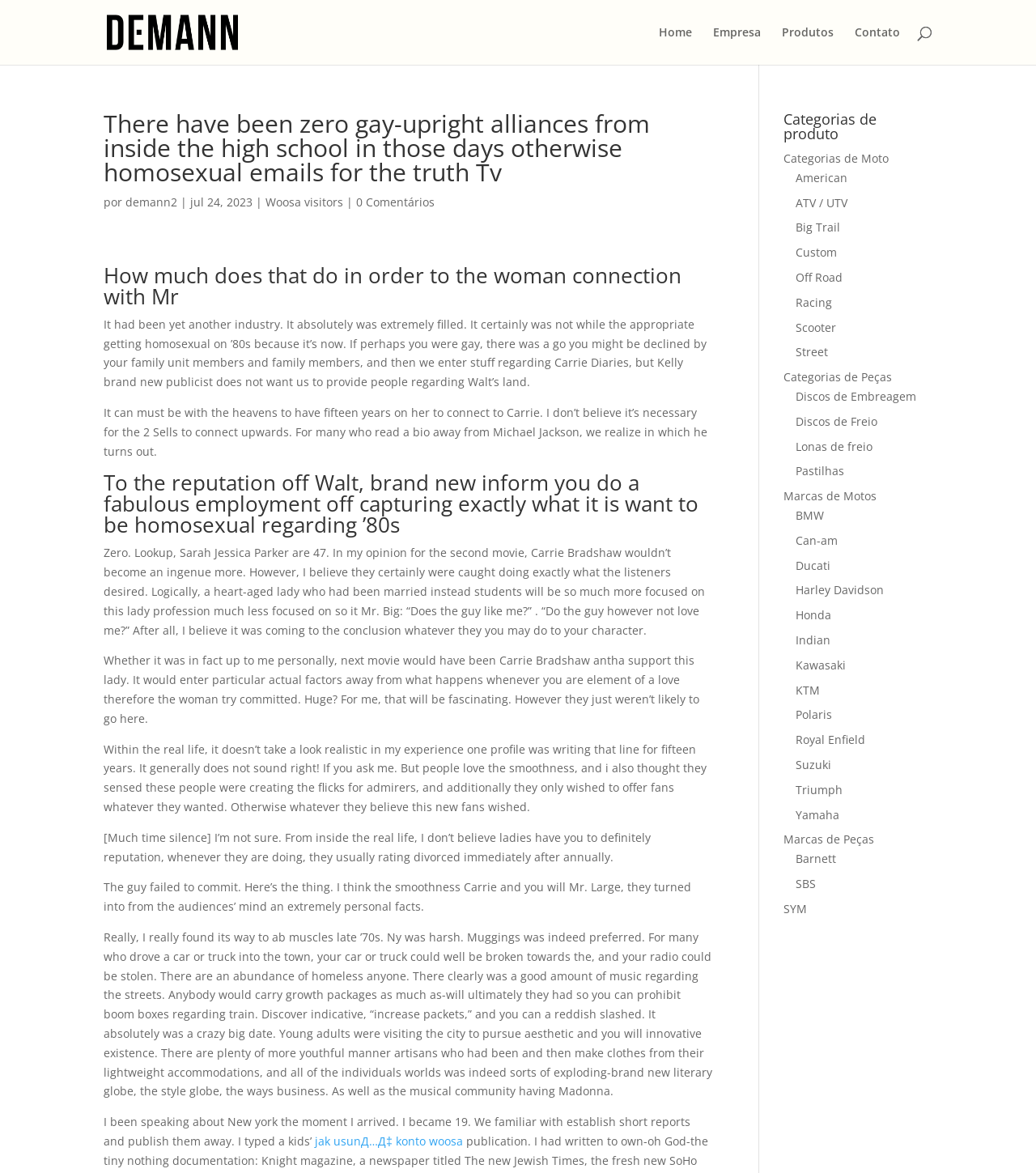Locate the bounding box coordinates of the element that needs to be clicked to carry out the instruction: "Search for something". The coordinates should be given as four float numbers ranging from 0 to 1, i.e., [left, top, right, bottom].

[0.1, 0.0, 0.9, 0.001]